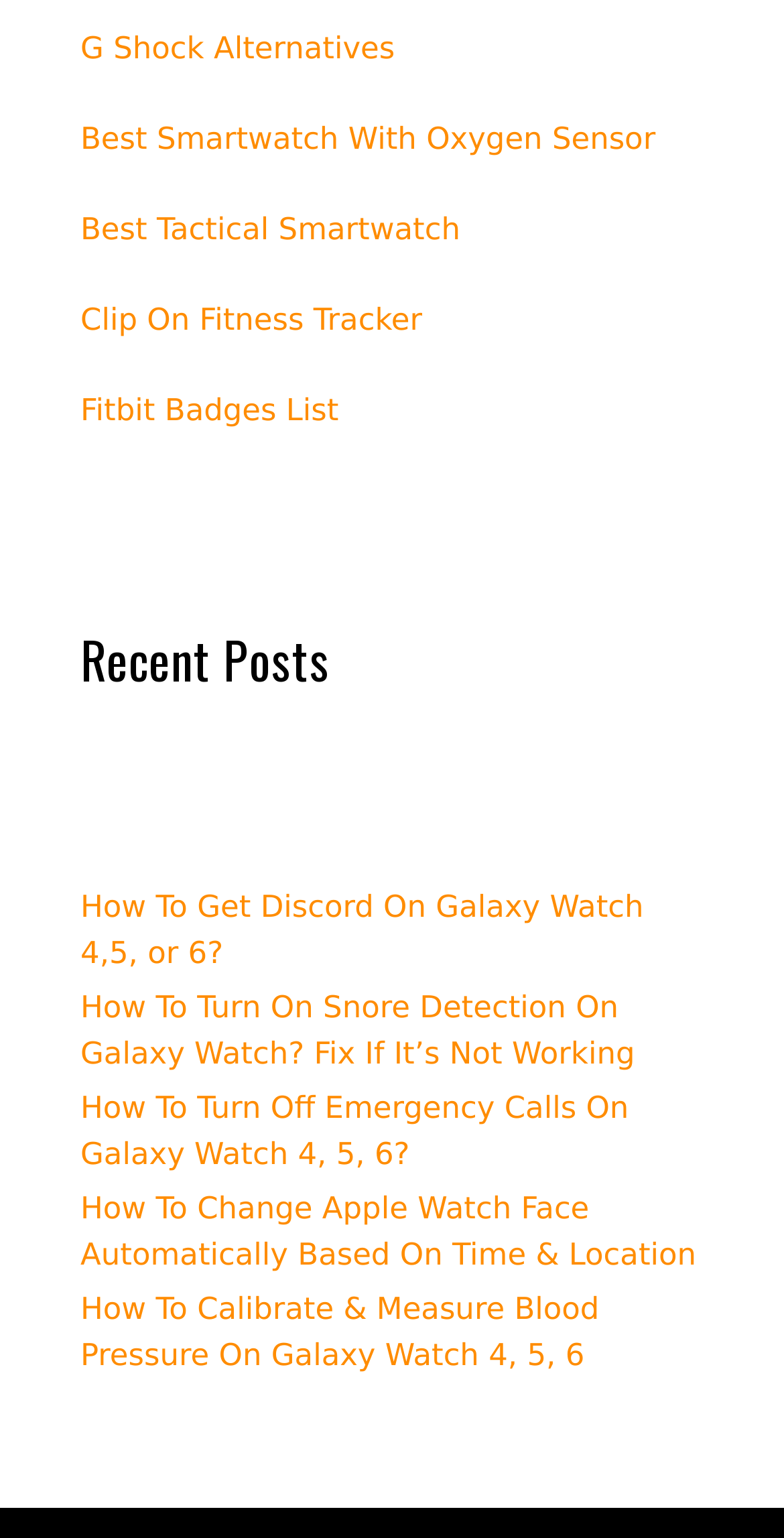What type of sensor is mentioned in one of the posts?
Using the visual information from the image, give a one-word or short-phrase answer.

Oxygen sensor